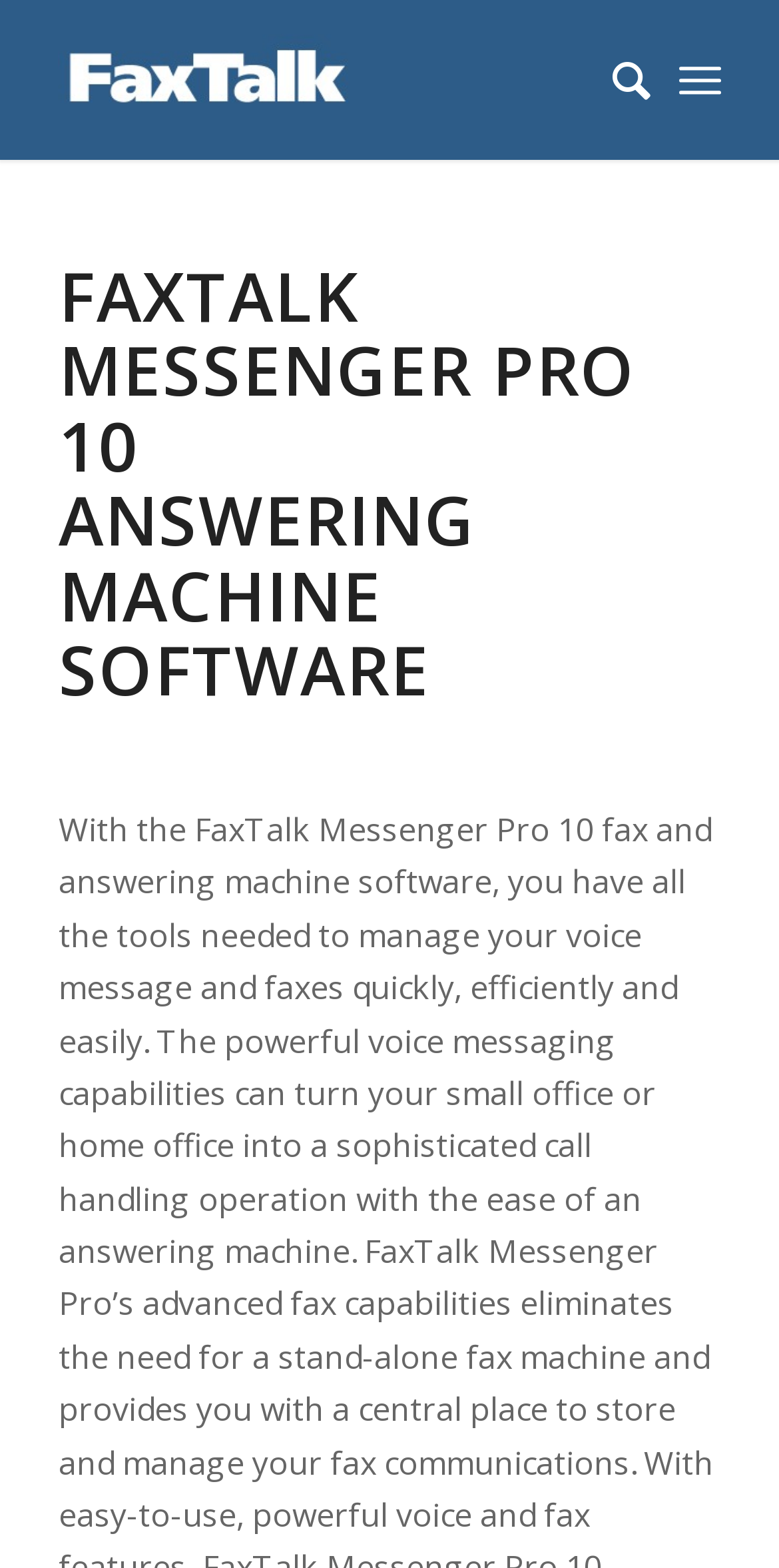Bounding box coordinates are specified in the format (top-left x, top-left y, bottom-right x, bottom-right y). All values are floating point numbers bounded between 0 and 1. Please provide the bounding box coordinate of the region this sentence describes: Search

[0.735, 0.0, 0.835, 0.102]